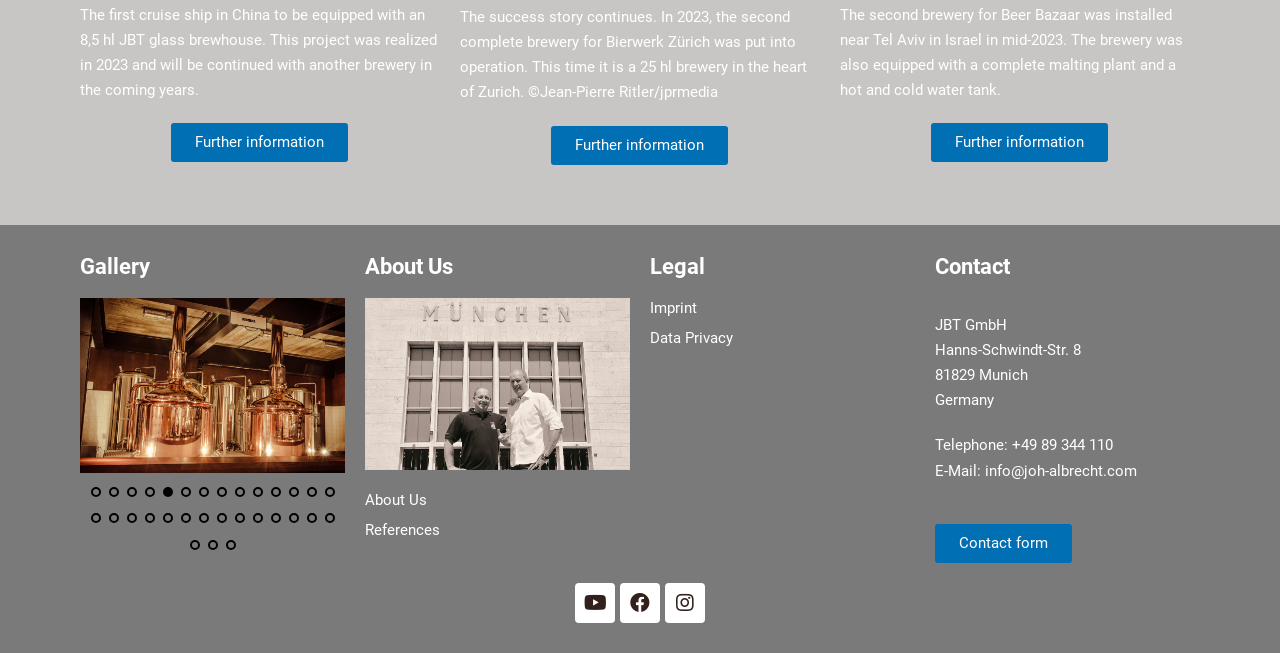Find the bounding box coordinates for the area that must be clicked to perform this action: "Click the 'Further information' button to learn more about the brewery project in China".

[0.134, 0.189, 0.272, 0.248]